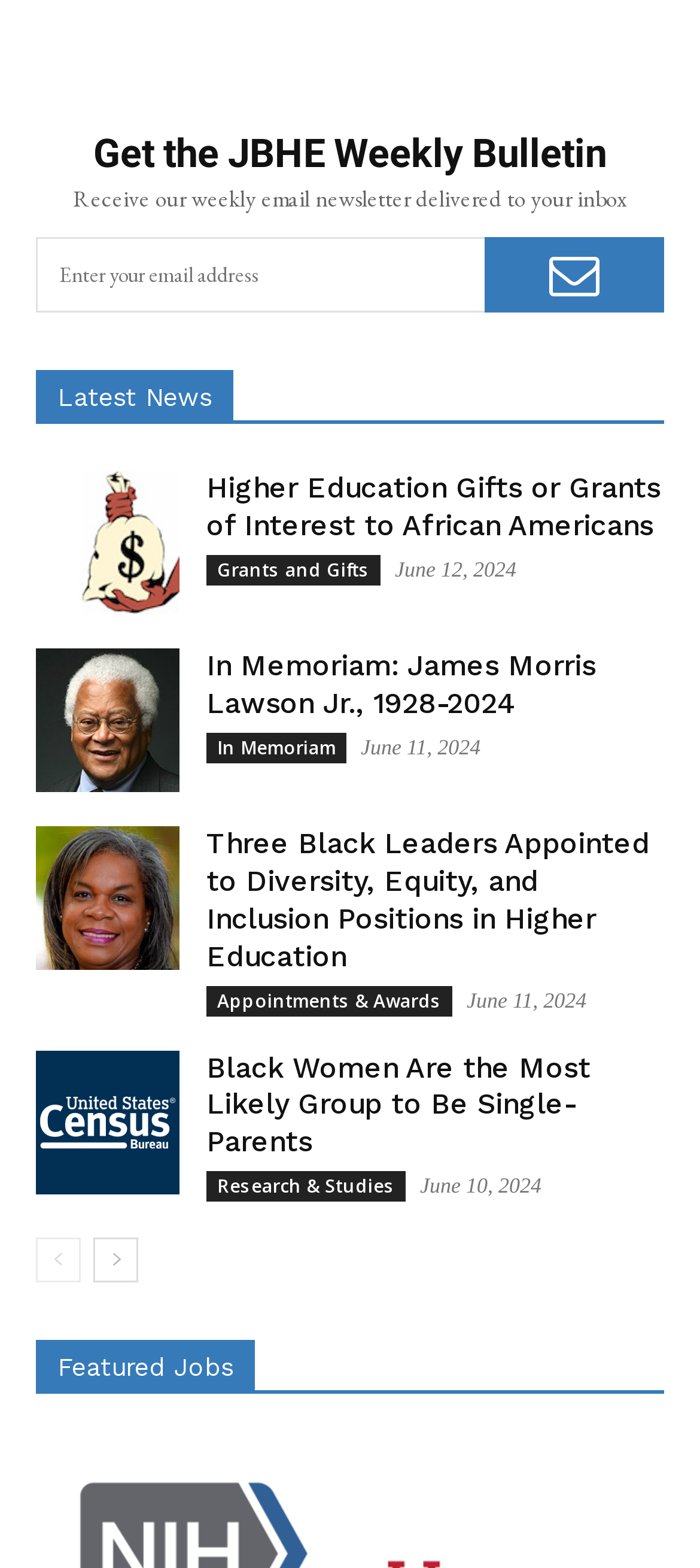What is the category of the job section?
Refer to the screenshot and answer in one word or phrase.

Featured Jobs